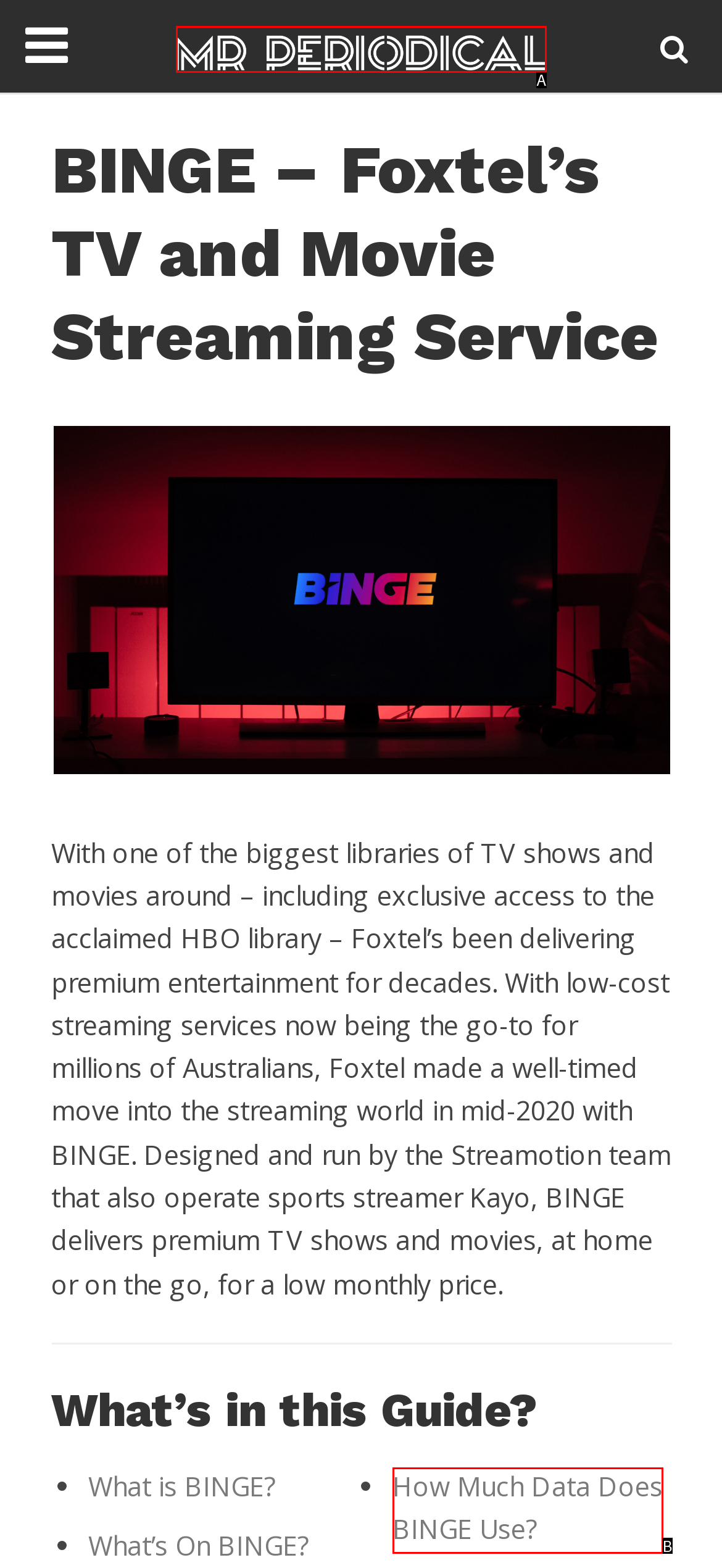Determine which UI element matches this description: alt="MR Periodical"
Reply with the appropriate option's letter.

A